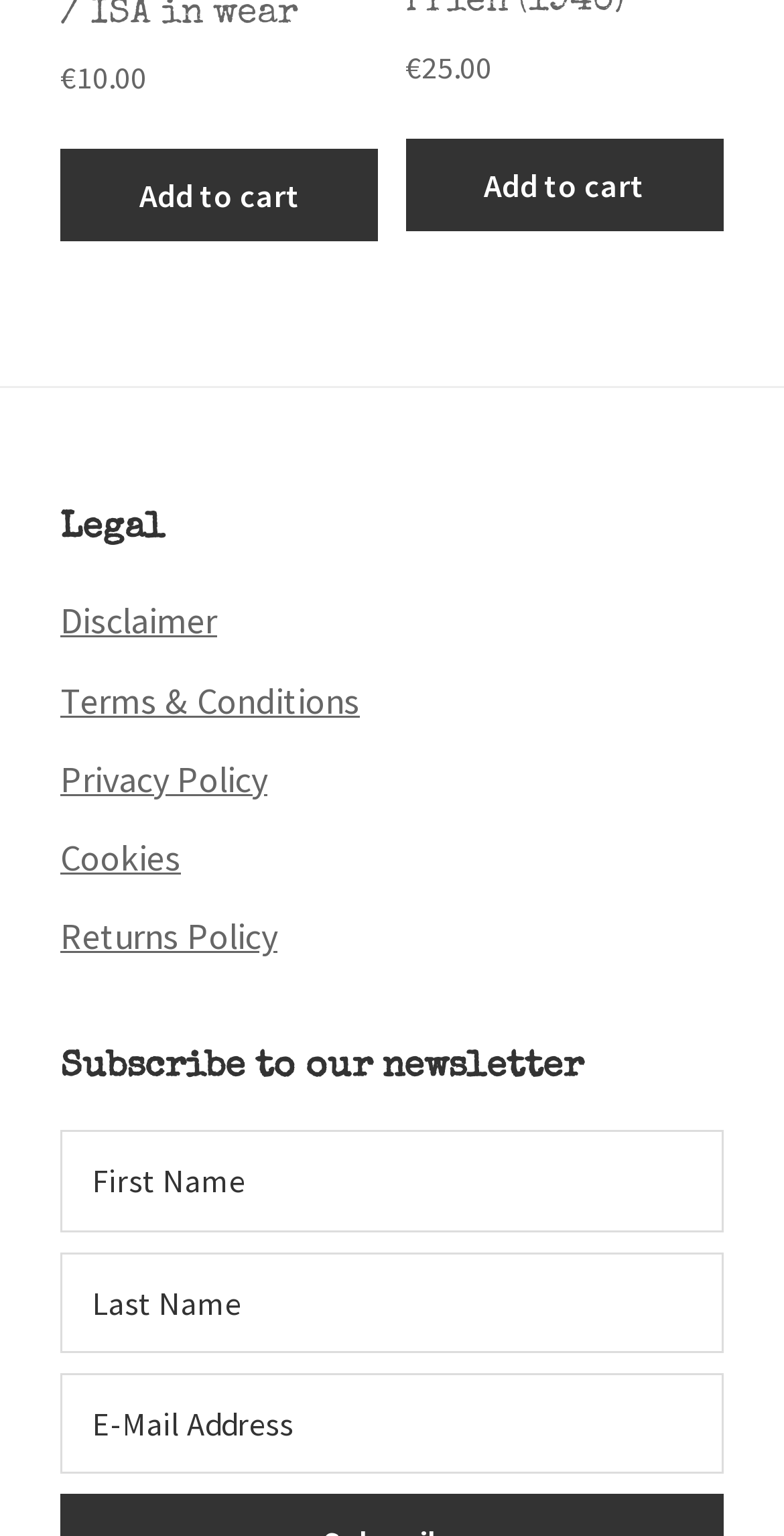Determine the bounding box coordinates of the region that needs to be clicked to achieve the task: "Subscribe to newsletter".

[0.077, 0.682, 0.923, 0.71]